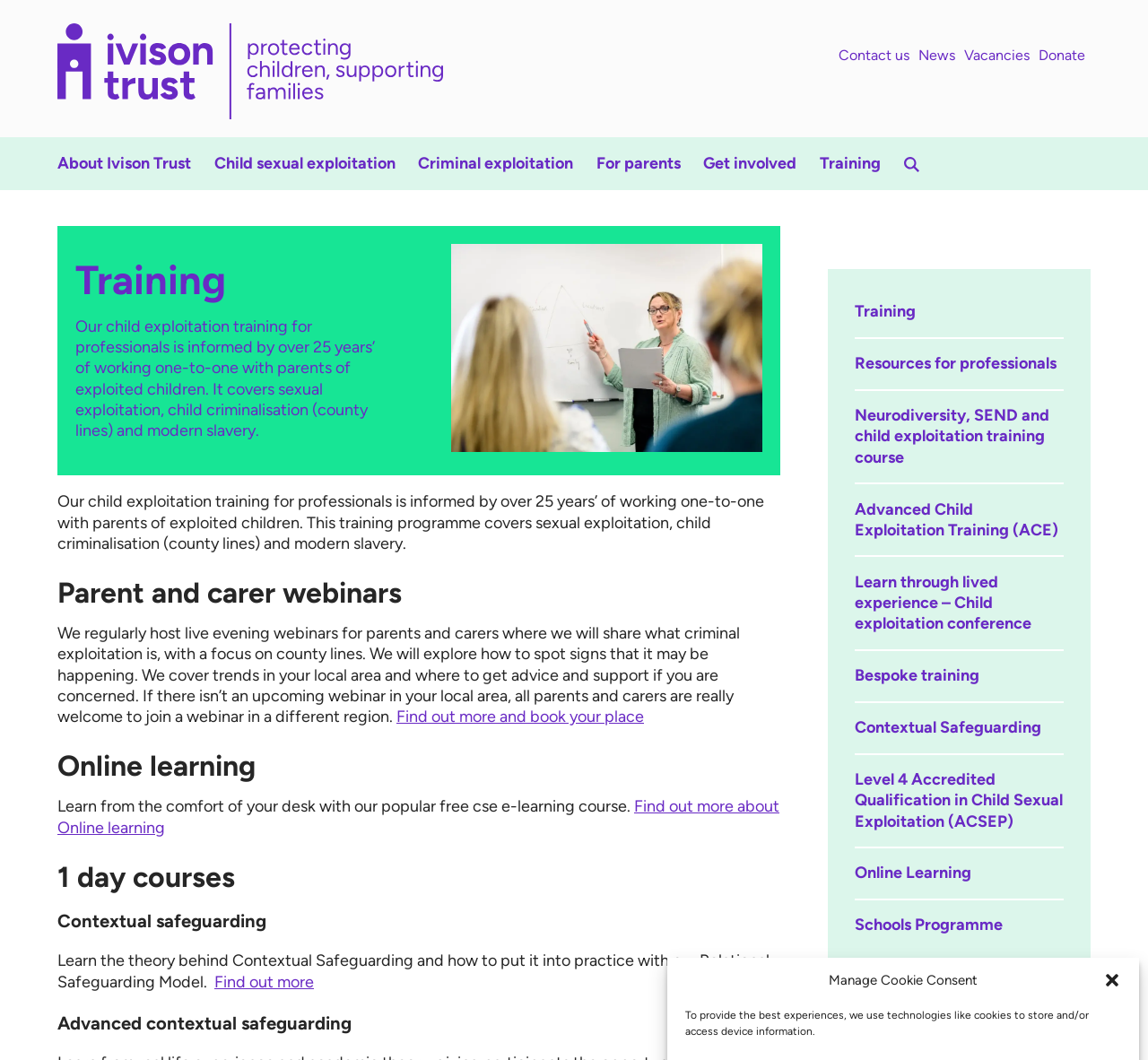Write an extensive caption that covers every aspect of the webpage.

This webpage is about the Ivison Trust, an organization that works with parents and carers of children who are at risk of being exploited by perpetrators. The page offers guidance and training to professionals.

At the top right corner, there is a search bar with a "Search" button. Below it, there are several links to different sections of the website, including "Contact us", "News", "Vacancies", and "Donate". On the top left, there is a logo of the Ivison Trust, accompanied by a link to the organization's homepage.

The main content of the page is divided into several sections. The first section is about training, with a heading "Training" and a brief description of the organization's child exploitation training for professionals. Below it, there are several links to different training courses, including "Resources for professionals", "Neurodiversity, SEND and child exploitation training course", and "Advanced Child Exploitation Training (ACE)".

The next section is about parent and carer webinars, with a heading "Parent and carer webinars" and a description of the webinars. There is a link to "Find out more and book your place" below it.

The following sections are about online learning, 1-day courses, and contextual safeguarding, each with a heading and a brief description. There are links to "Find out more about Online learning" and "Find out more" in these sections.

At the bottom of the page, there is a notice about the use of technologies like cookies to store and/or access device information. There is also a "close-dialog" button at the bottom right corner.